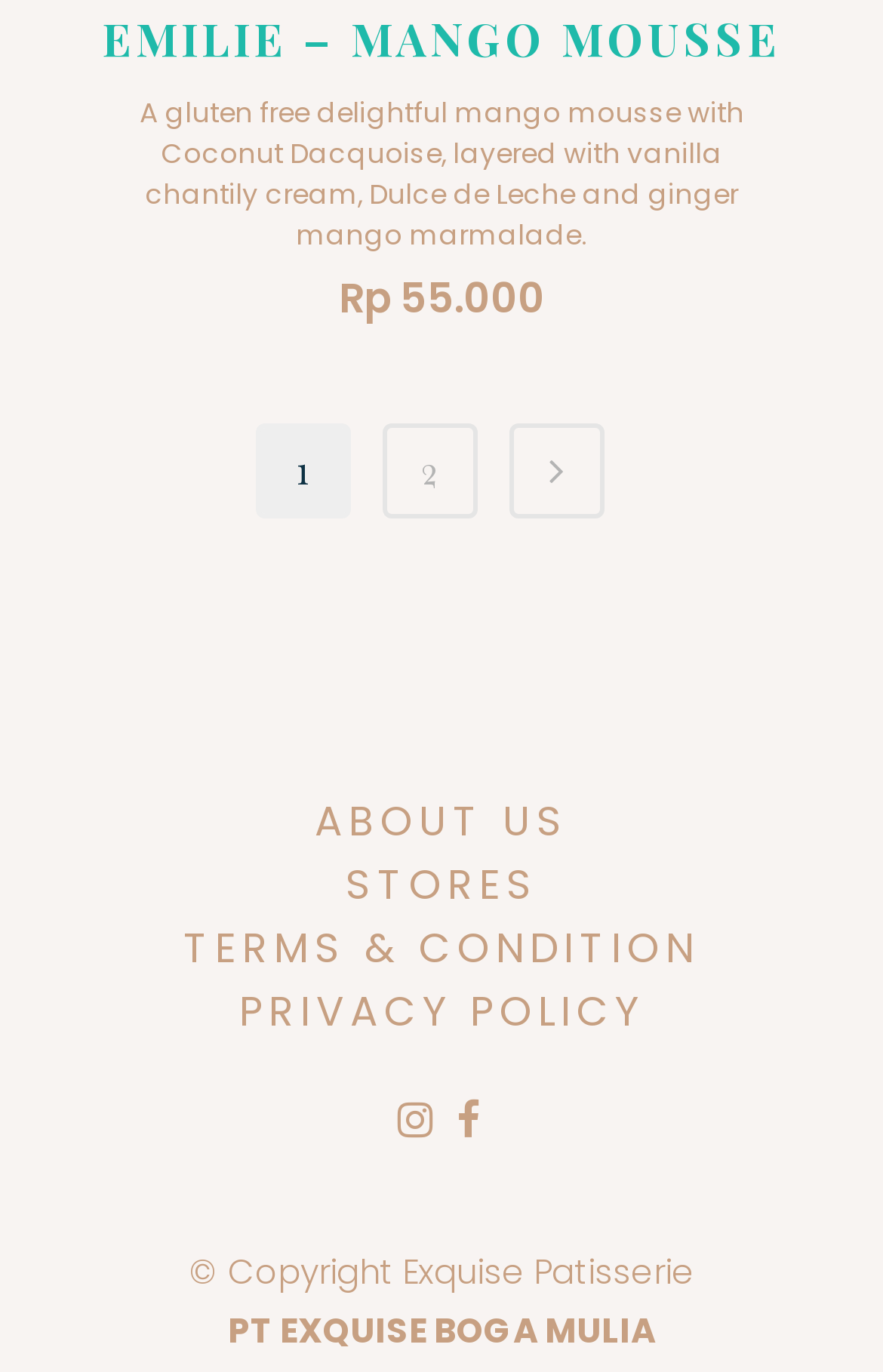From the webpage screenshot, predict the bounding box coordinates (top-left x, top-left y, bottom-right x, bottom-right y) for the UI element described here: Stores

[0.077, 0.622, 0.923, 0.668]